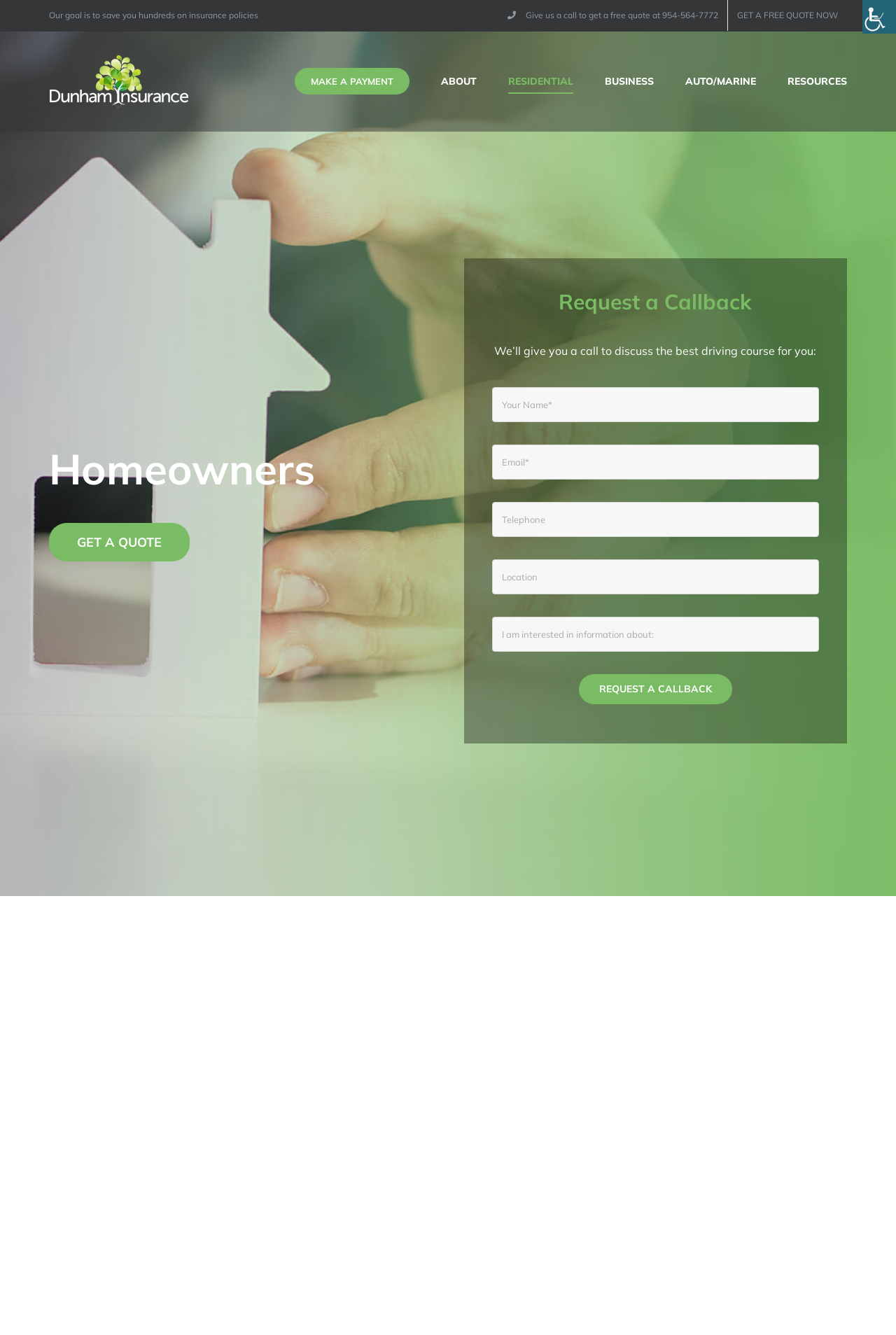Give a one-word or one-phrase response to the question:
What is the position of the 'Accessibility Helper sidebar'?

Top right corner